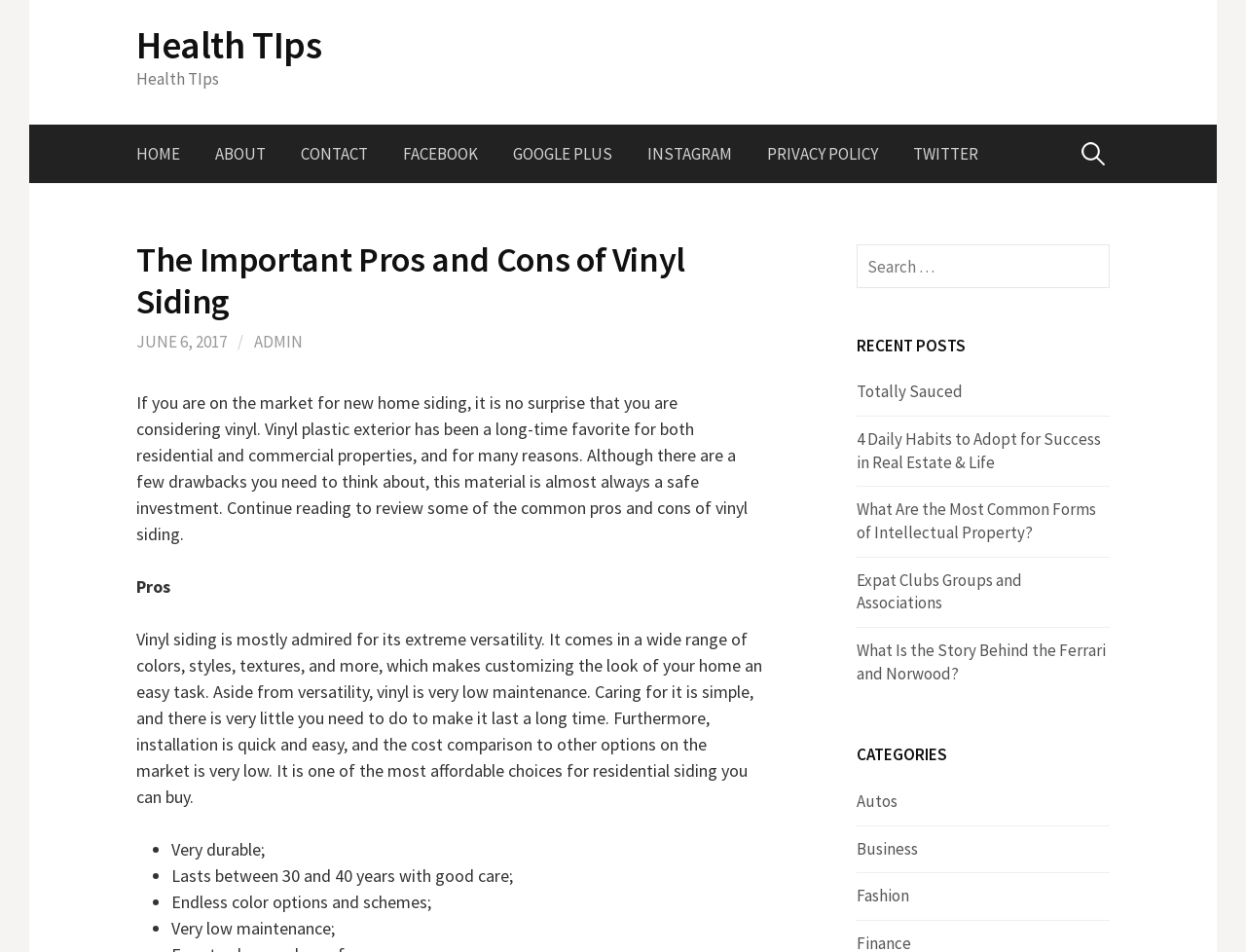Refer to the image and provide an in-depth answer to the question:
What is the purpose of the search box?

The search box is provided to allow users to search for specific content within the website. It is likely that the search box will return results from the website's database, allowing users to find relevant information quickly and easily.